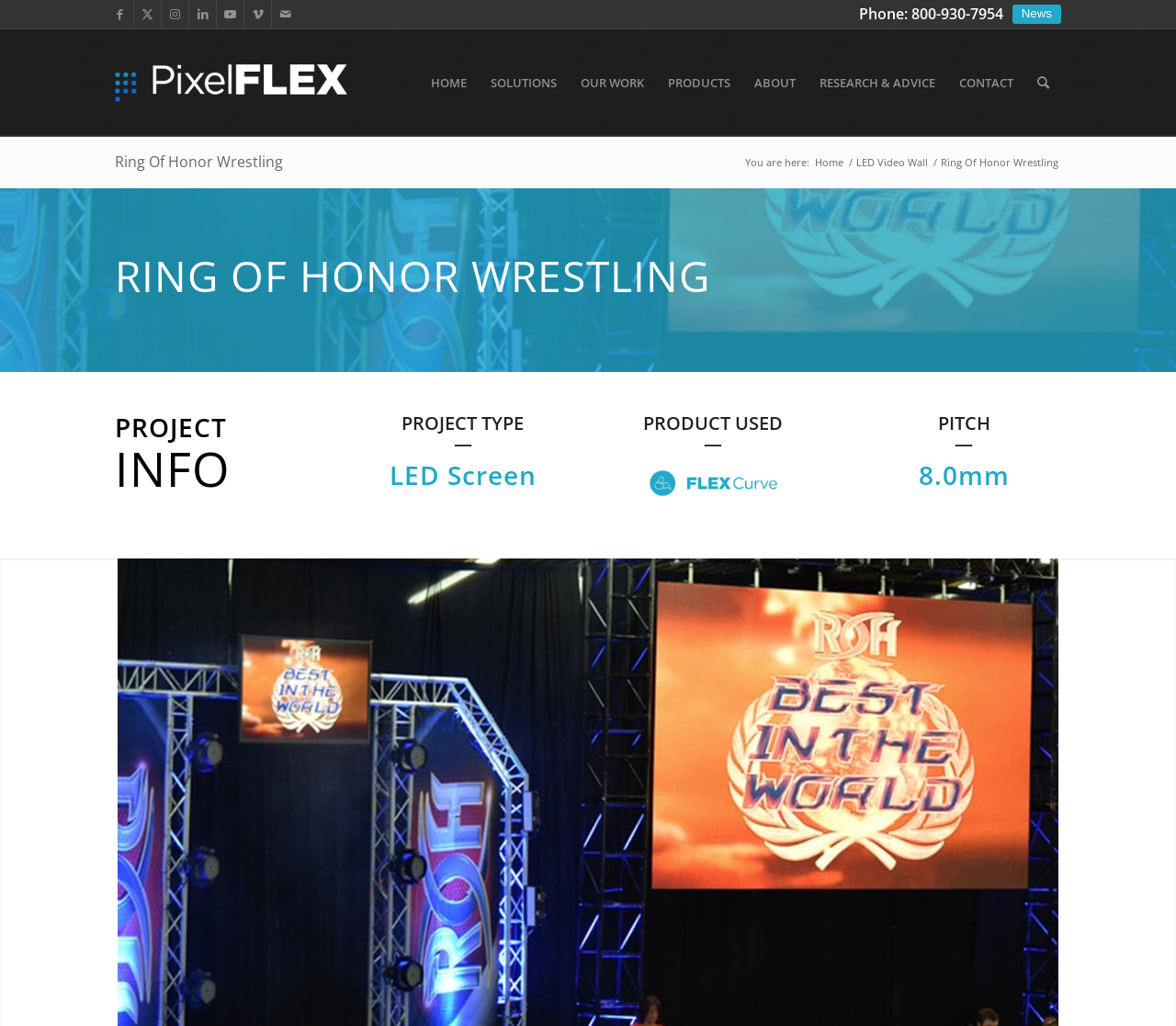Answer the question in one word or a short phrase:
What is the name of the company associated with the webpage?

PixelFLEX